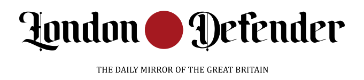Generate a complete and detailed caption for the image.

The image features the logo of "London Defender," styled prominently with a bold, classic font. At the center, a circular red emblem sets off the title, making it visually striking. Beneath the main title, the tagline reads "THE DAILY MIRROR OF GREAT BRITAIN," indicating the publication's focus and national relevance. This logo is emblematic of a platform that delivers news and commentary on various topics, appealing to a diverse readership interested in current affairs and sports.